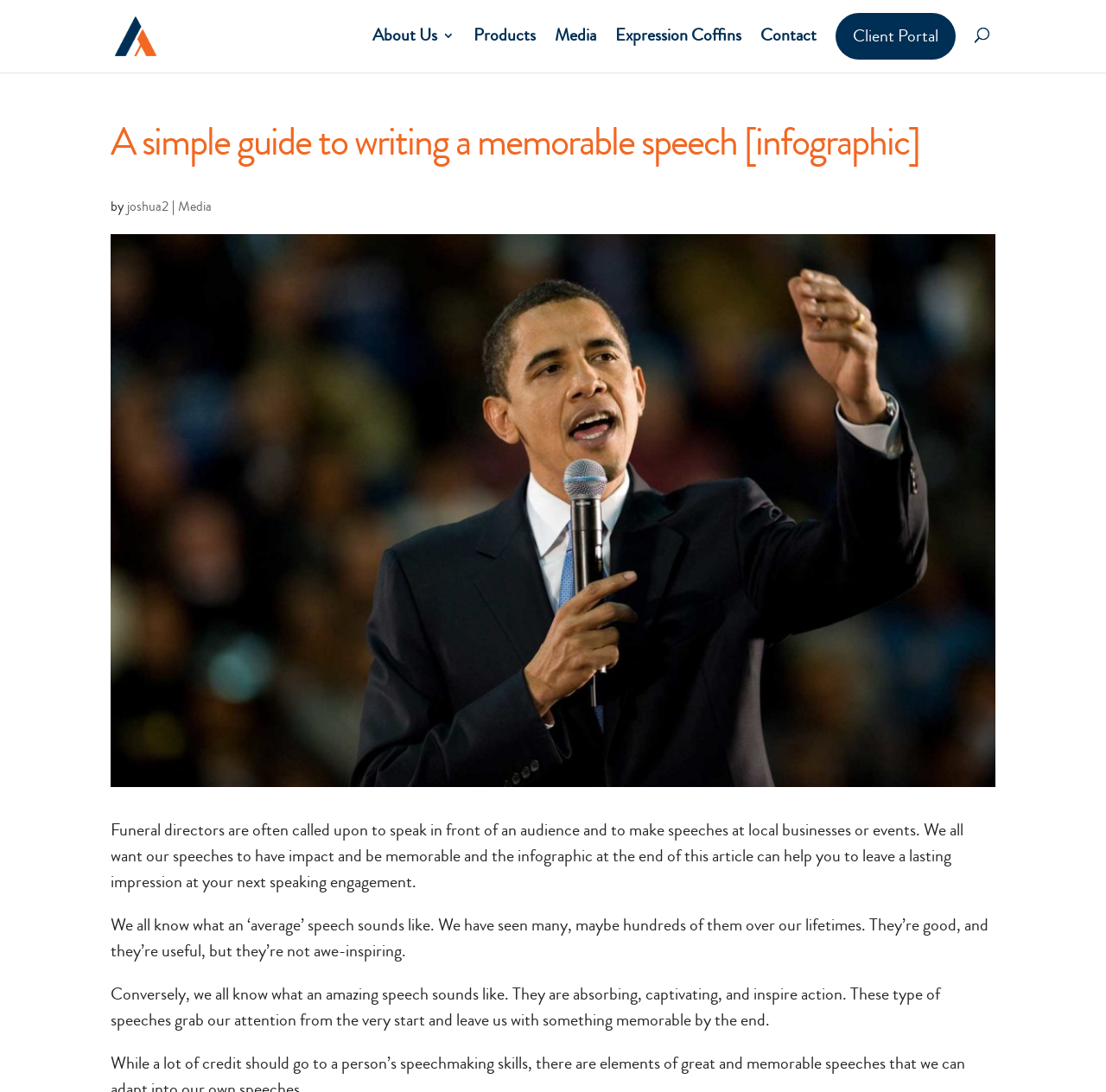What is the topic of the infographic?
Based on the image, answer the question with as much detail as possible.

The topic of the infographic can be determined by reading the heading 'A simple guide to writing a memorable speech [infographic]' and the context of the article, which discusses the importance of making speeches memorable.